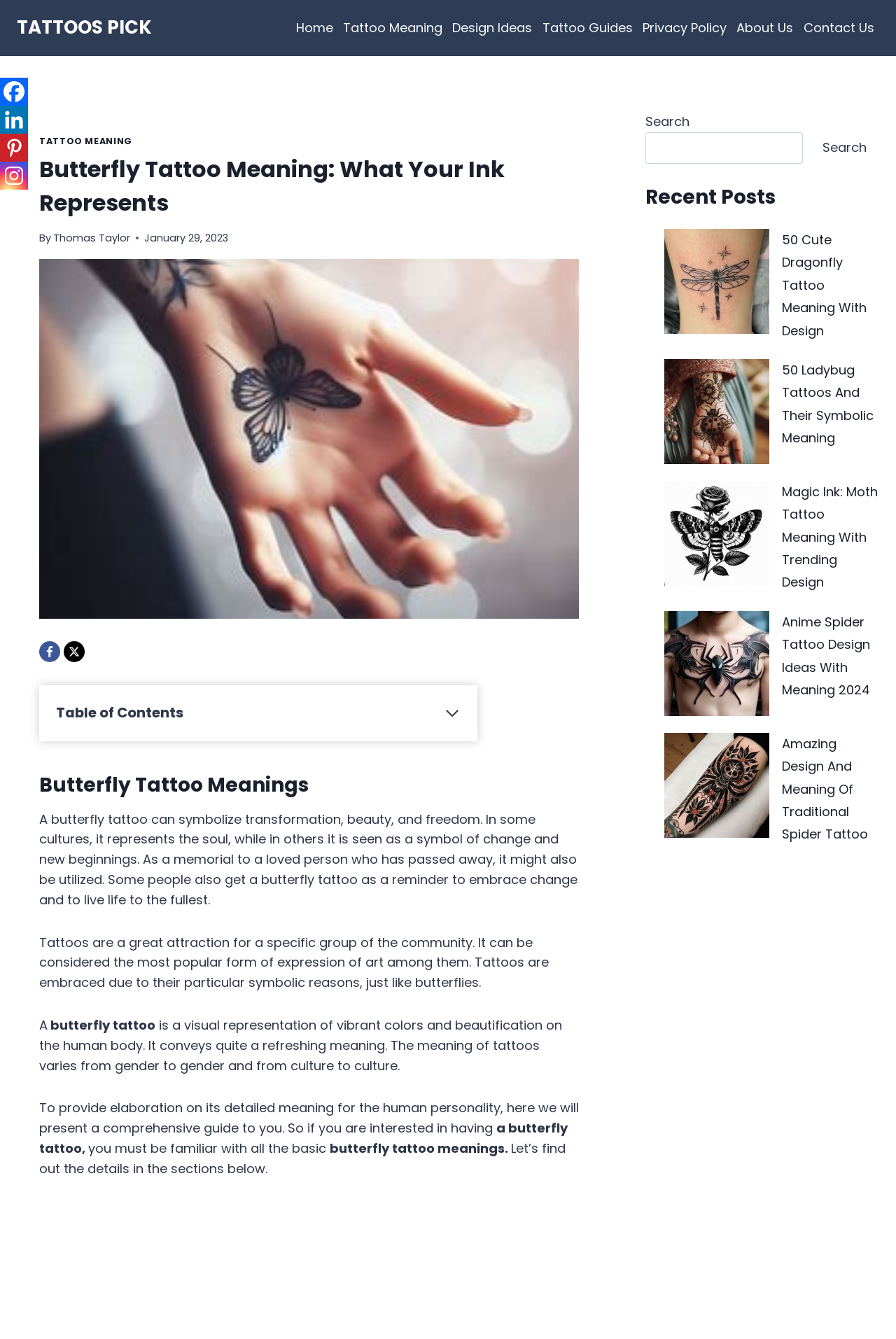Please indicate the bounding box coordinates of the element's region to be clicked to achieve the instruction: "Check the Facebook link". Provide the coordinates as four float numbers between 0 and 1, i.e., [left, top, right, bottom].

[0.044, 0.479, 0.067, 0.494]